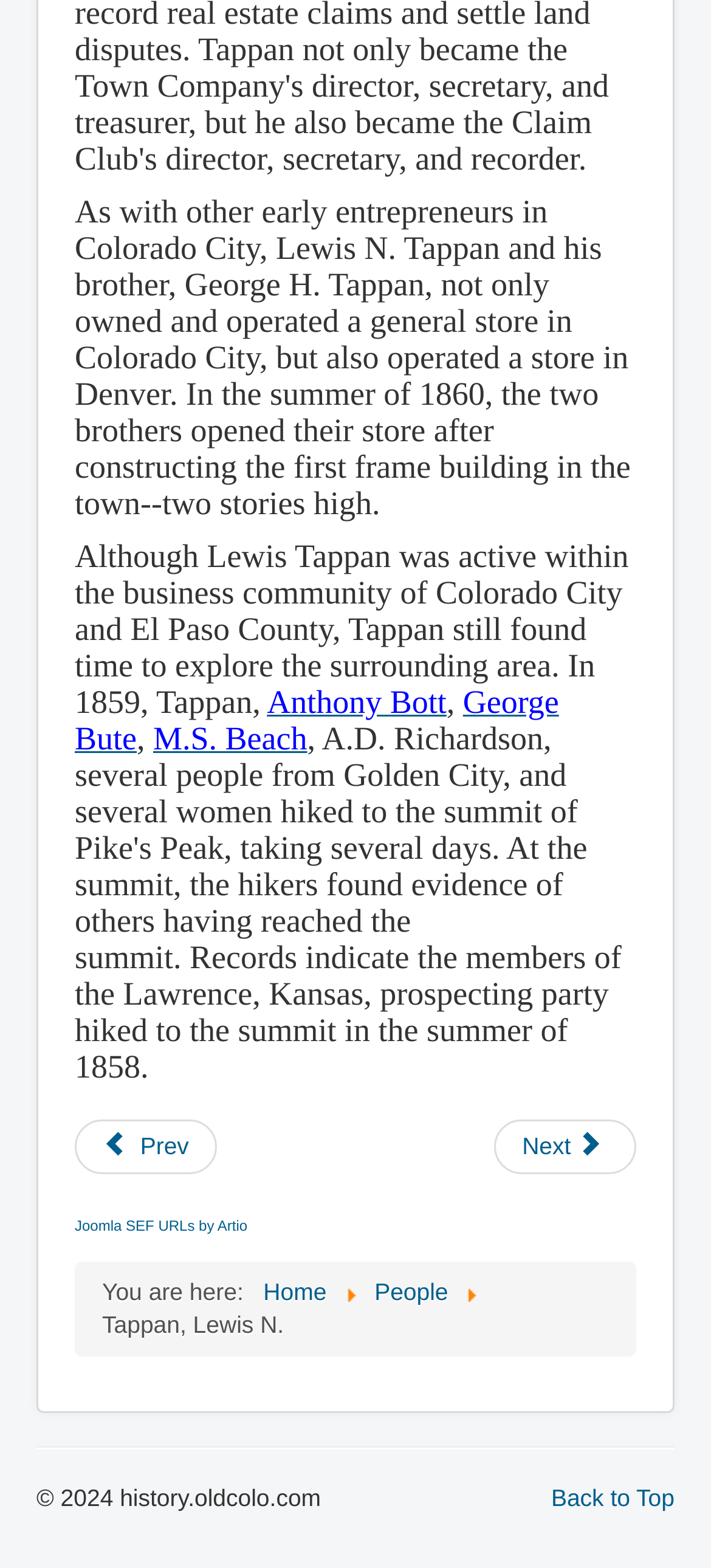Please locate the bounding box coordinates of the element's region that needs to be clicked to follow the instruction: "Select ECONOMICS". The bounding box coordinates should be provided as four float numbers between 0 and 1, i.e., [left, top, right, bottom].

None